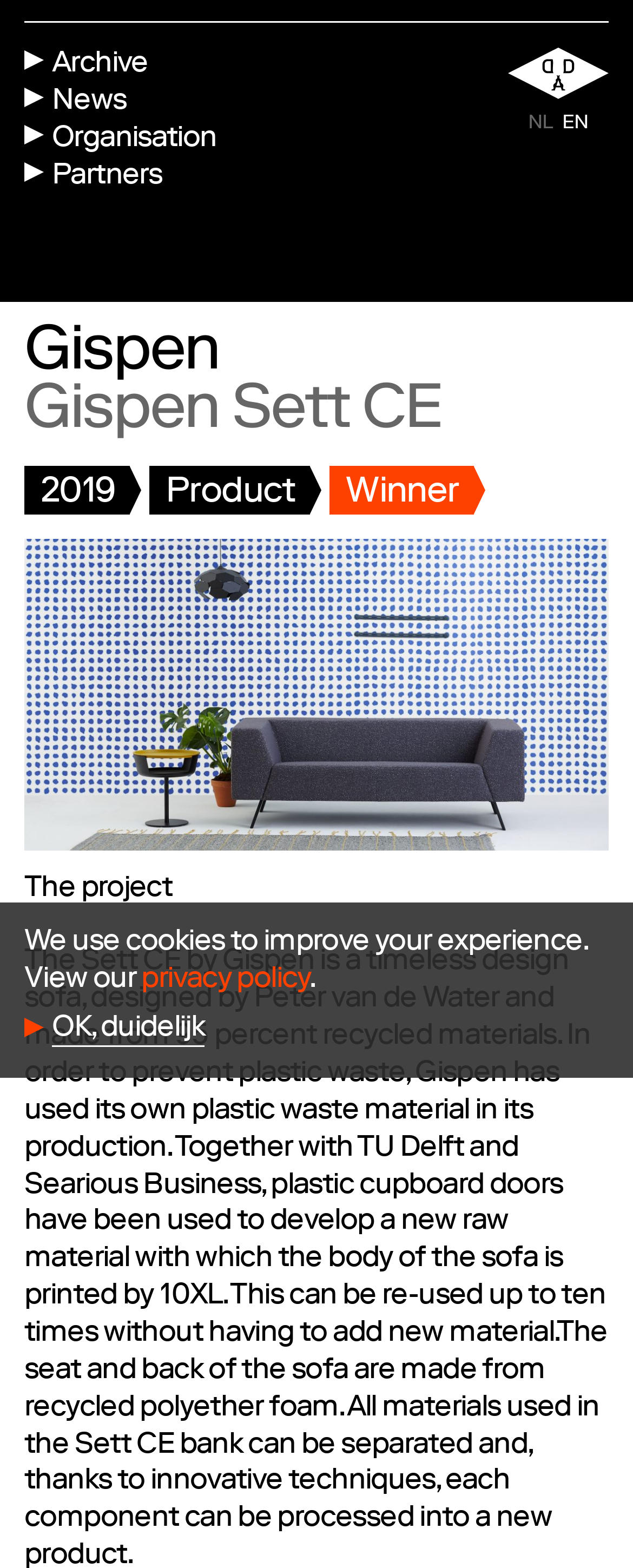Identify the bounding box for the UI element that is described as follows: "2019".

[0.038, 0.298, 0.205, 0.329]